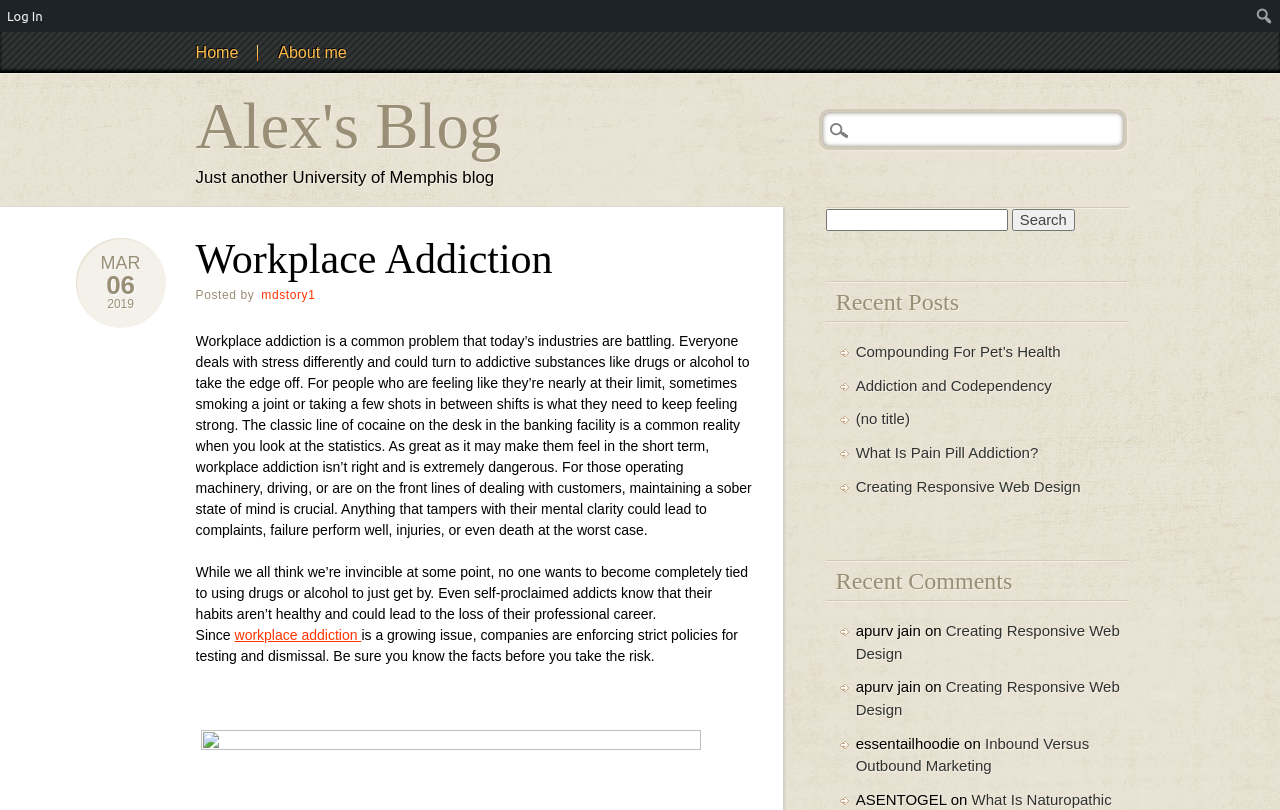Answer the question below with a single word or a brief phrase: 
How many recent posts are listed?

5